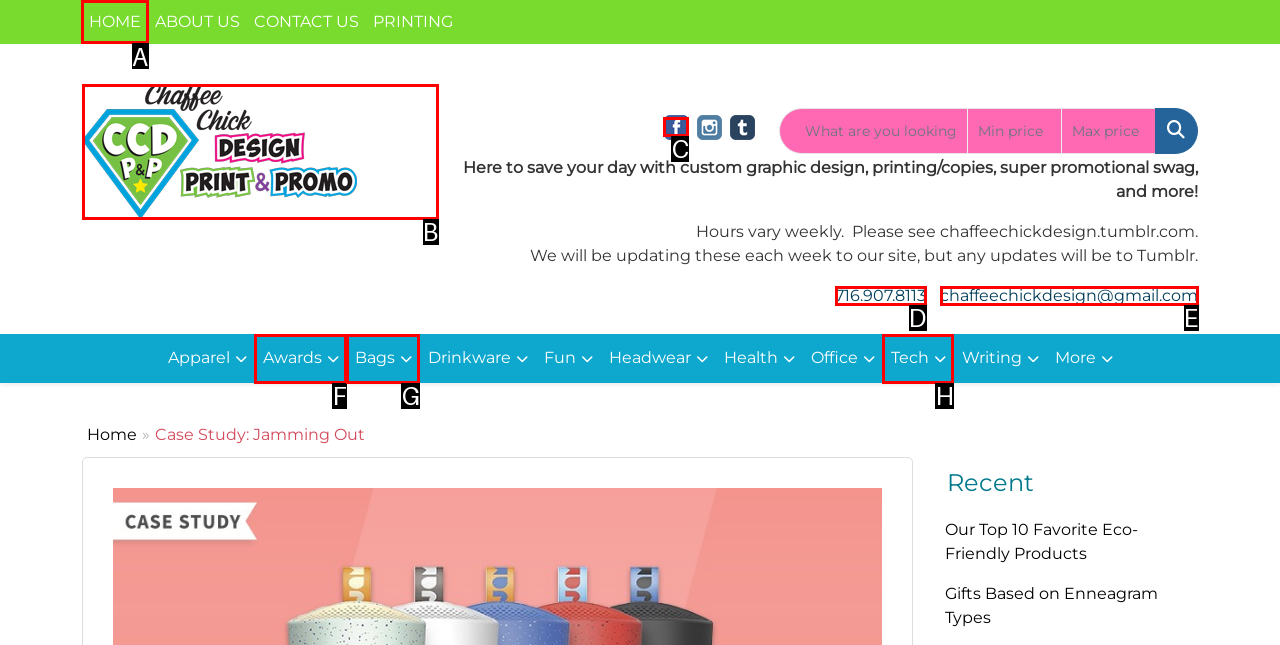Identify which lettered option to click to carry out the task: Click on the 'HOME' link. Provide the letter as your answer.

A